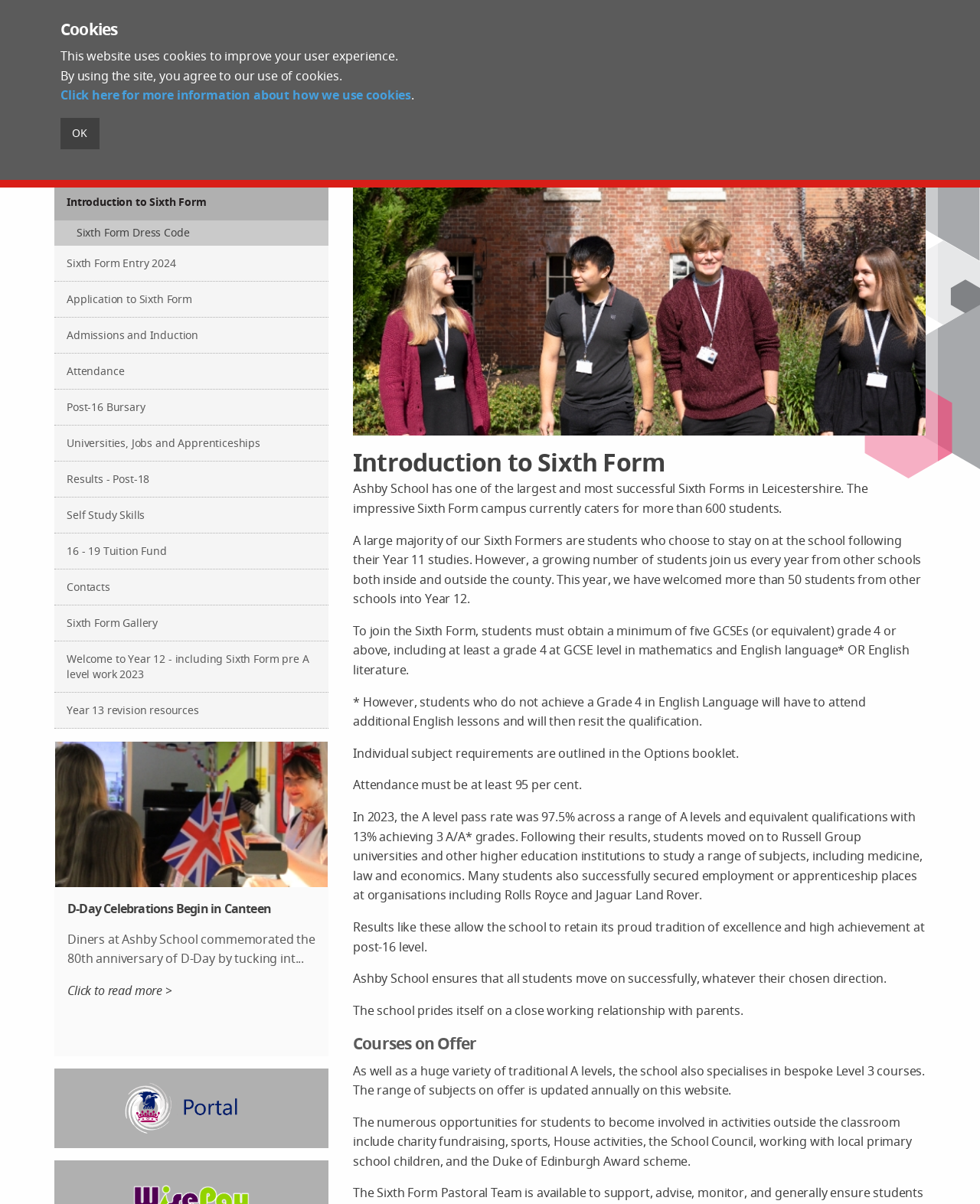Refer to the image and offer a detailed explanation in response to the question: What is the name of the school?

I found the answer by looking at the link 'Ashby School' at the top left corner of the webpage, which is likely to be the name of the school.